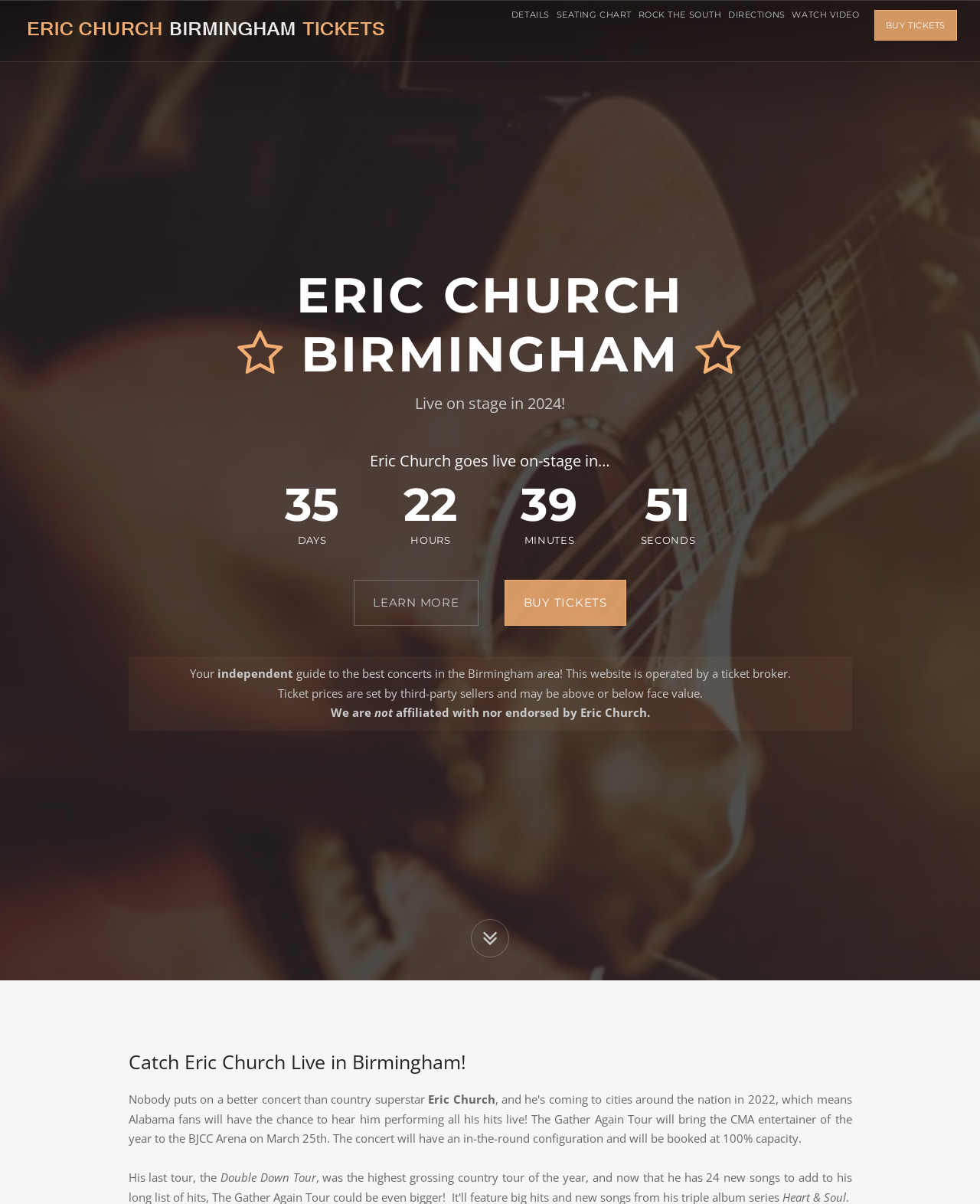Provide a one-word or one-phrase answer to the question:
What is the purpose of this website?

To guide to the best concerts